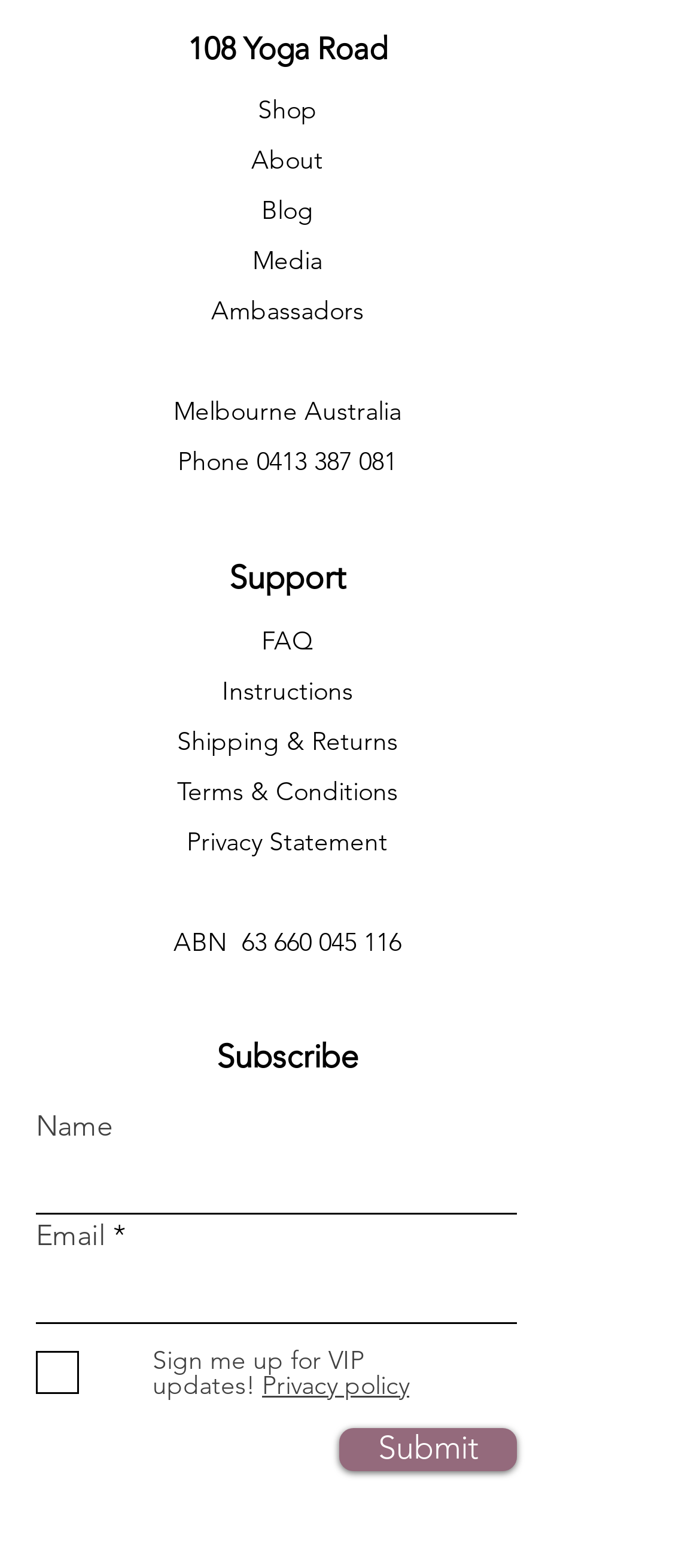Please determine the bounding box coordinates of the element's region to click for the following instruction: "Enter your name in the input field".

[0.051, 0.738, 0.738, 0.774]